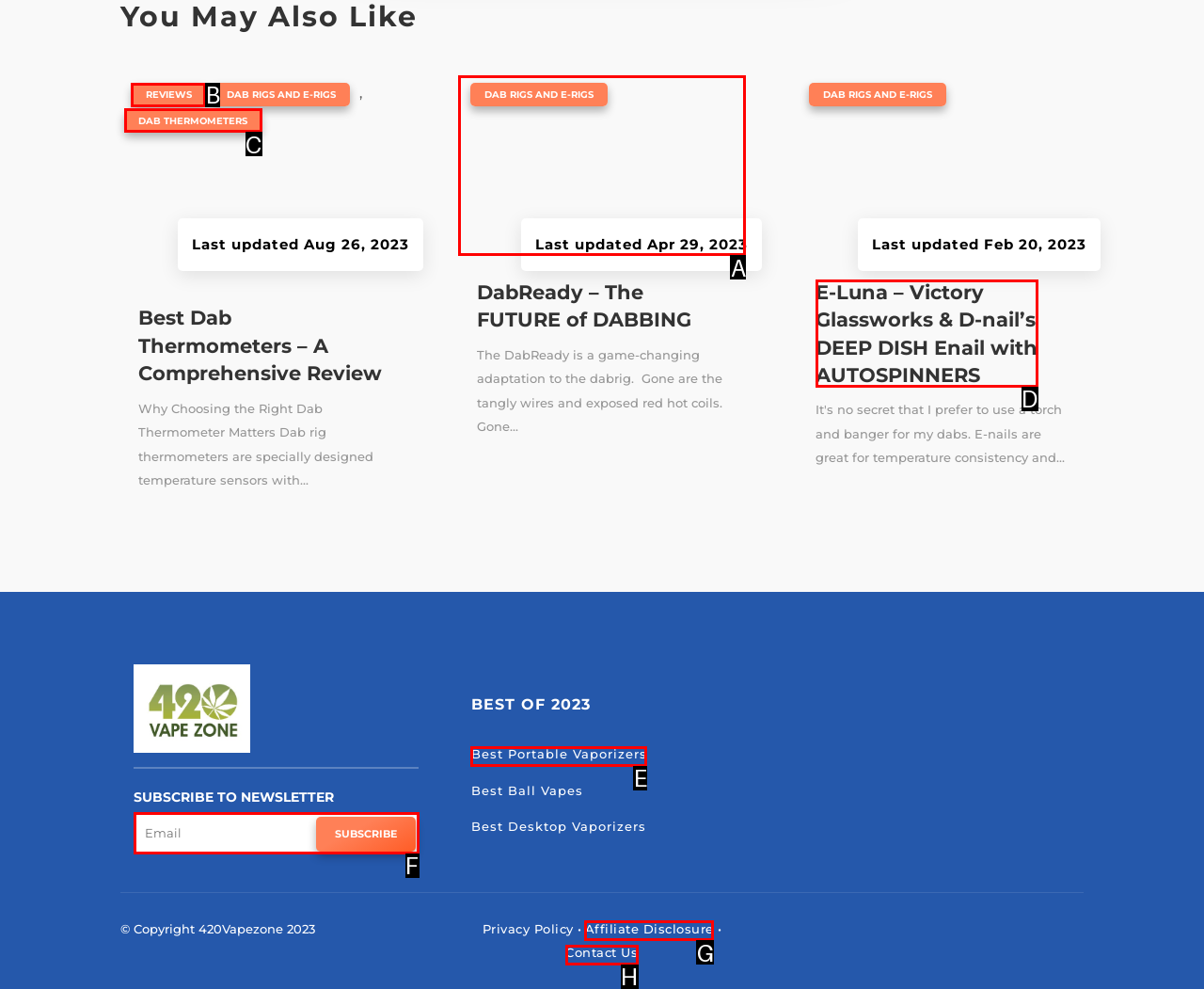Choose the HTML element you need to click to achieve the following task: Click on the 'DAB RIGS AND E-RIGS' link
Respond with the letter of the selected option from the given choices directly.

B